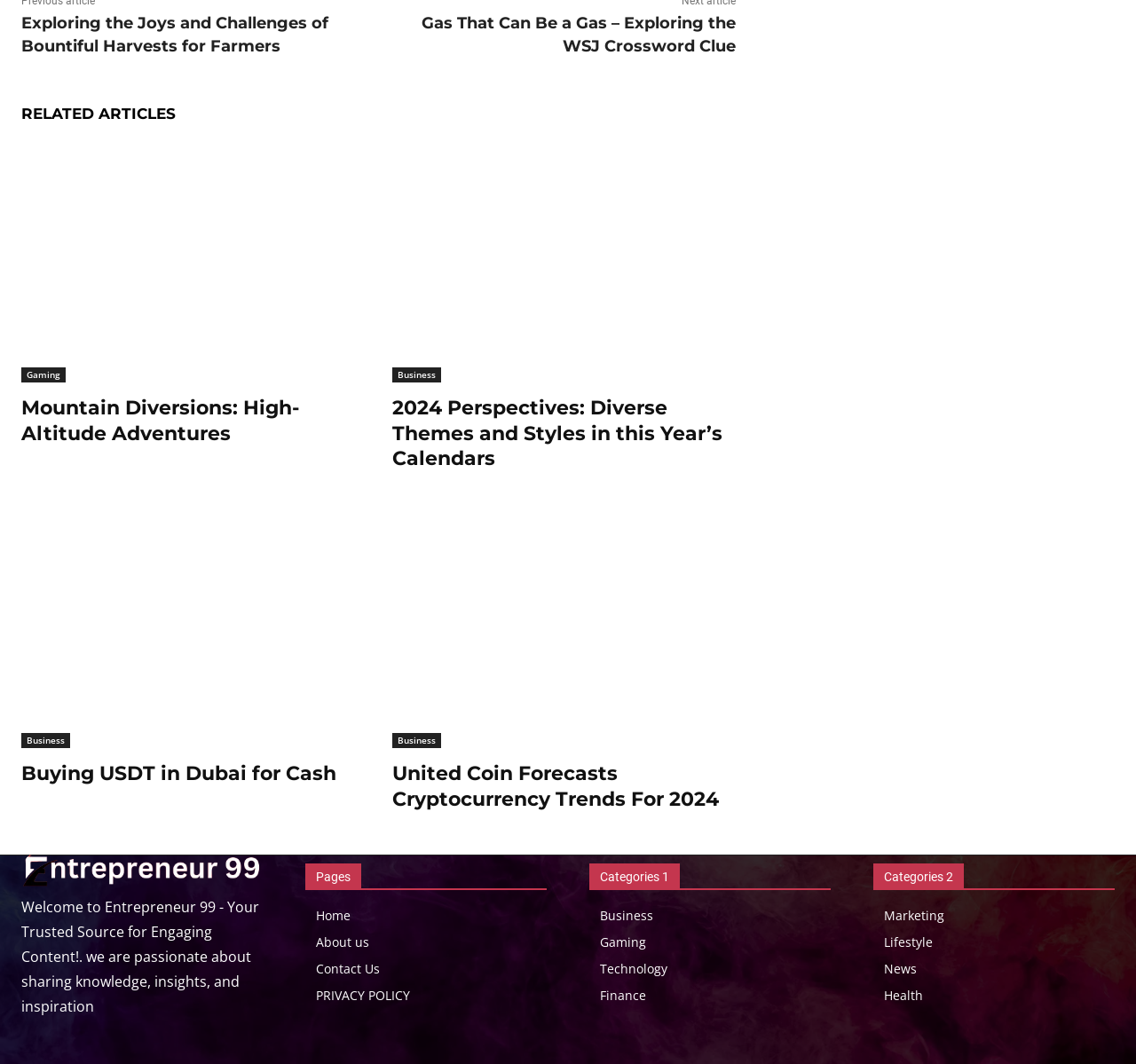What is the topic of the article 'Mountain Diversions: High-Altitude Adventures'?
Offer a detailed and full explanation in response to the question.

The topic of the article can be inferred from its title, 'Mountain Diversions: High-Altitude Adventures', which suggests that the article is about adventures or activities related to mountains.